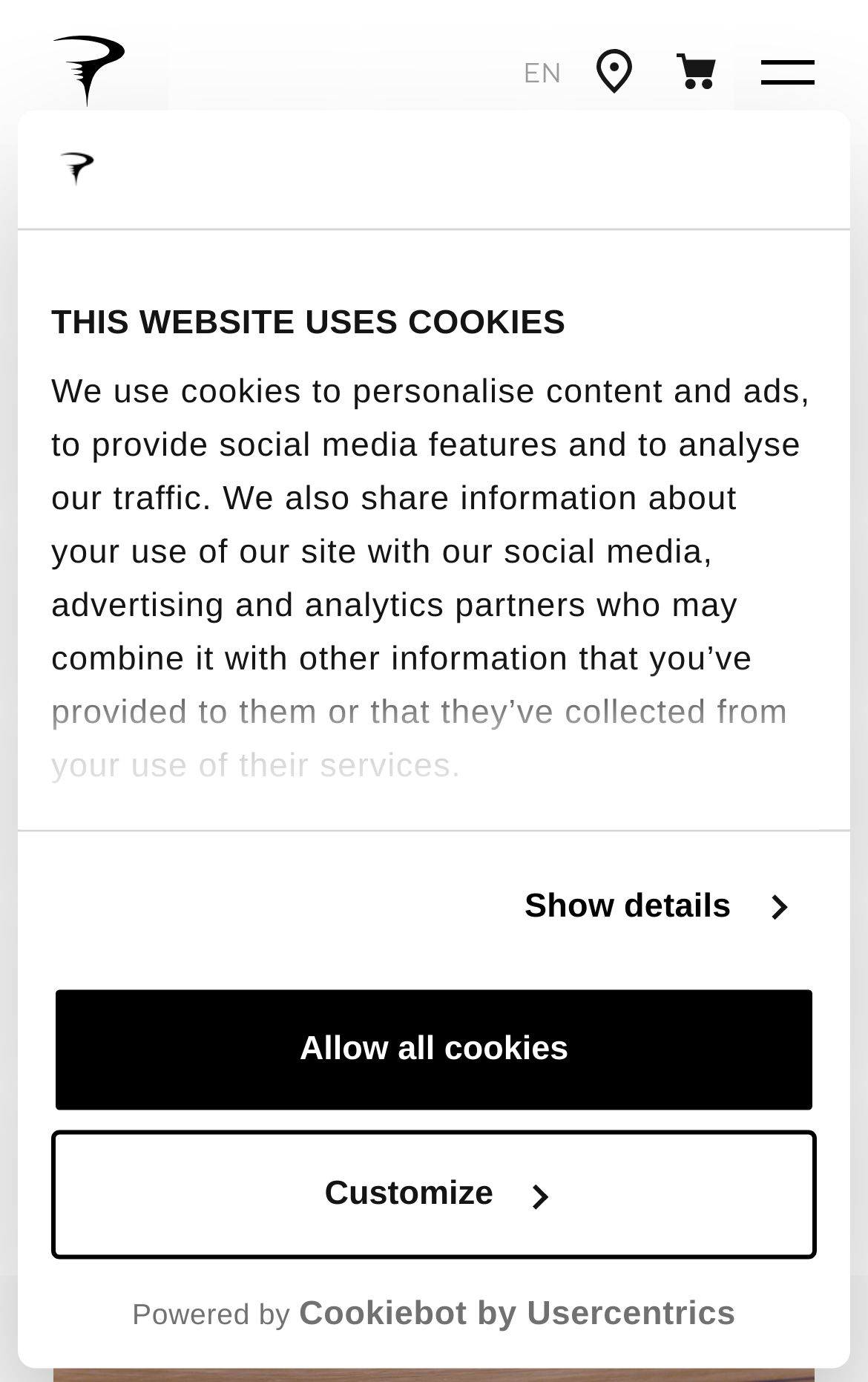Highlight the bounding box coordinates of the region I should click on to meet the following instruction: "Open the 'STORE LOCATOR' page".

[0.667, 0.023, 0.759, 0.081]